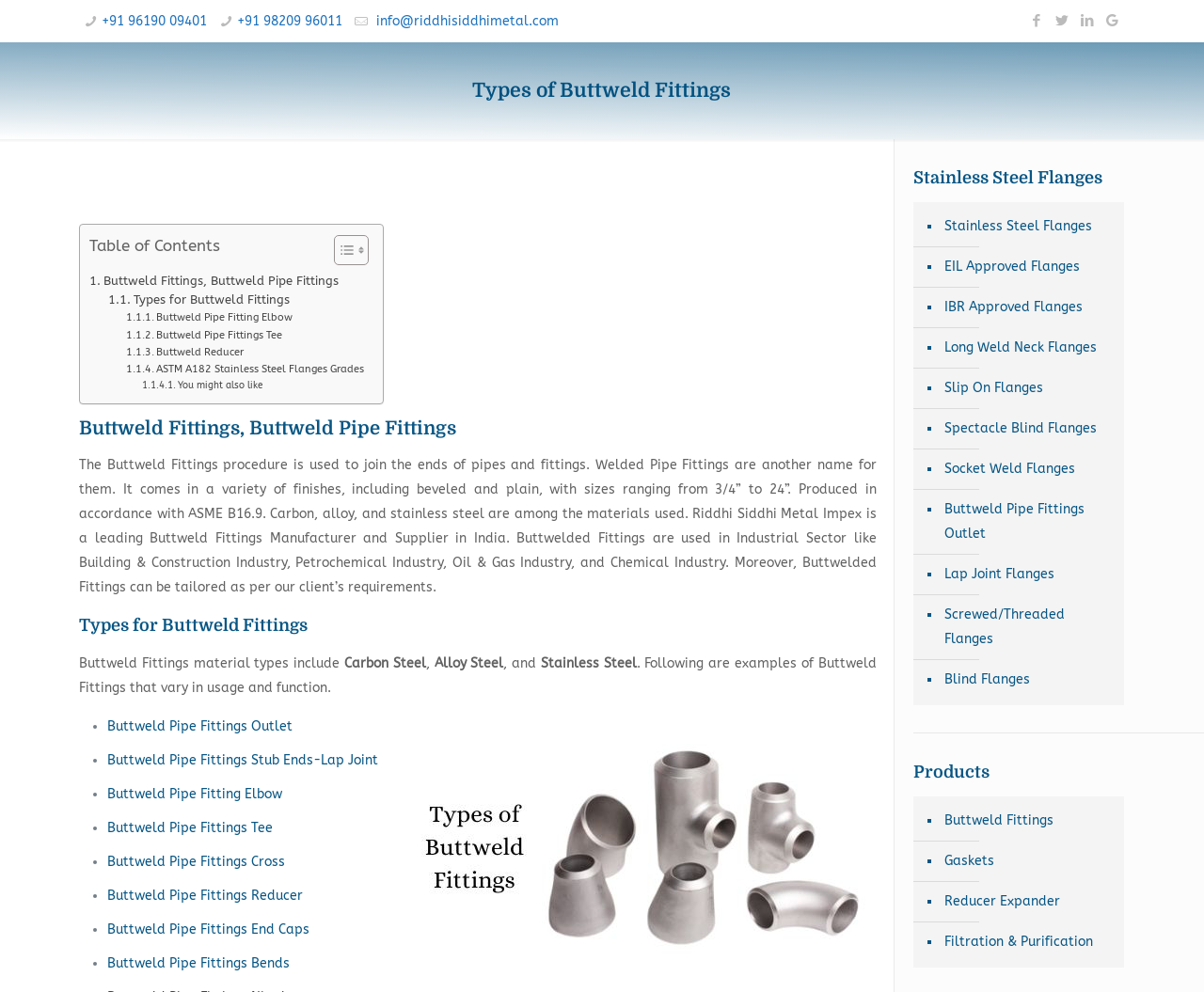What is the function of a Buttweld Pipe Fitting Elbow?
Look at the image and answer the question with a single word or phrase.

Not specified